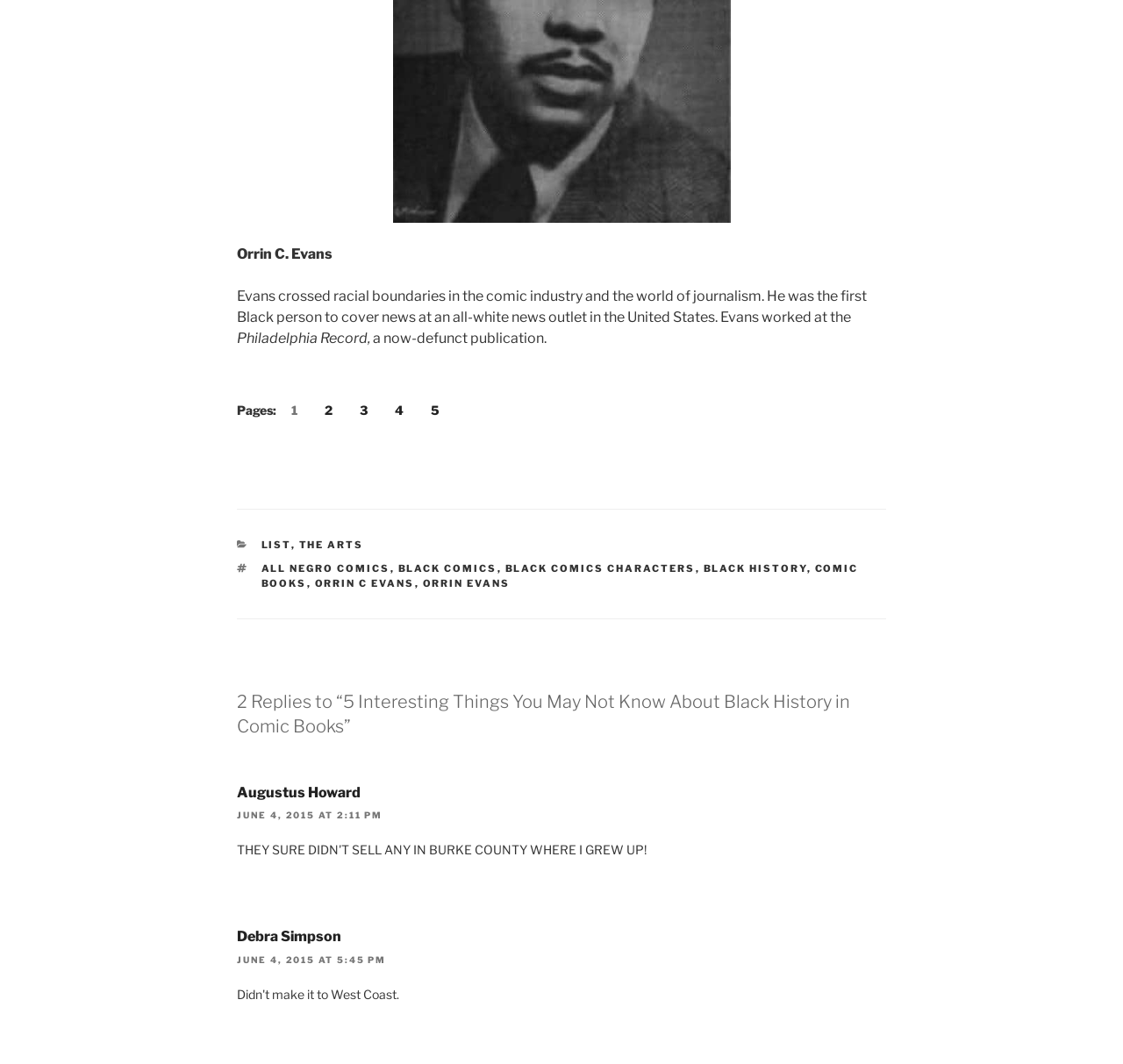Can you specify the bounding box coordinates of the area that needs to be clicked to fulfill the following instruction: "Click the 'Reject all' button"?

None